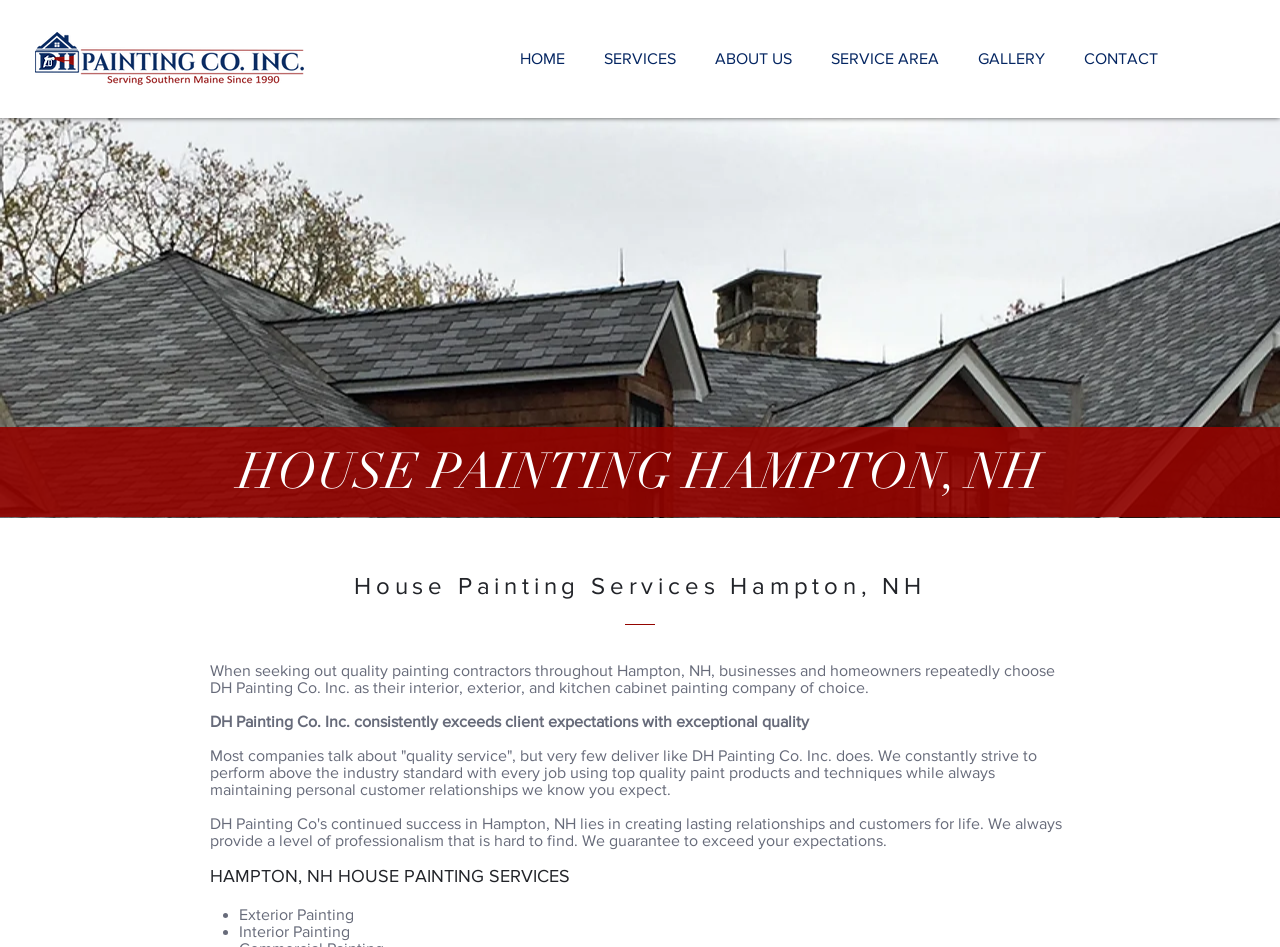Please provide the bounding box coordinates for the UI element as described: "GALLERY". The coordinates must be four floats between 0 and 1, represented as [left, top, right, bottom].

[0.749, 0.049, 0.832, 0.075]